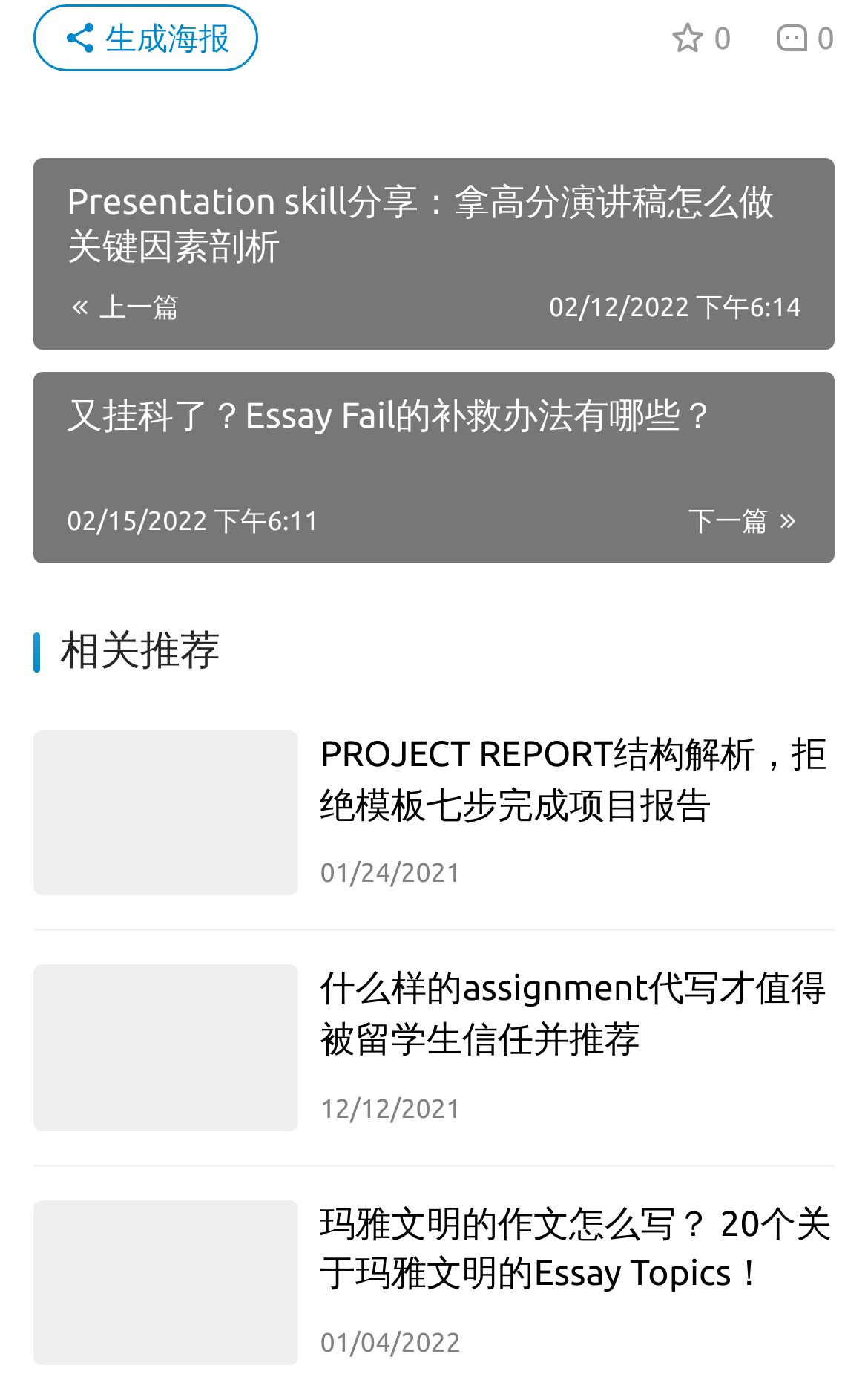Find the bounding box coordinates corresponding to the UI element with the description: "title="什么样的assignment代写才值得被留学生信任并推荐"". The coordinates should be formatted as [left, top, right, bottom], with values as floats between 0 and 1.

[0.038, 0.703, 0.343, 0.823]